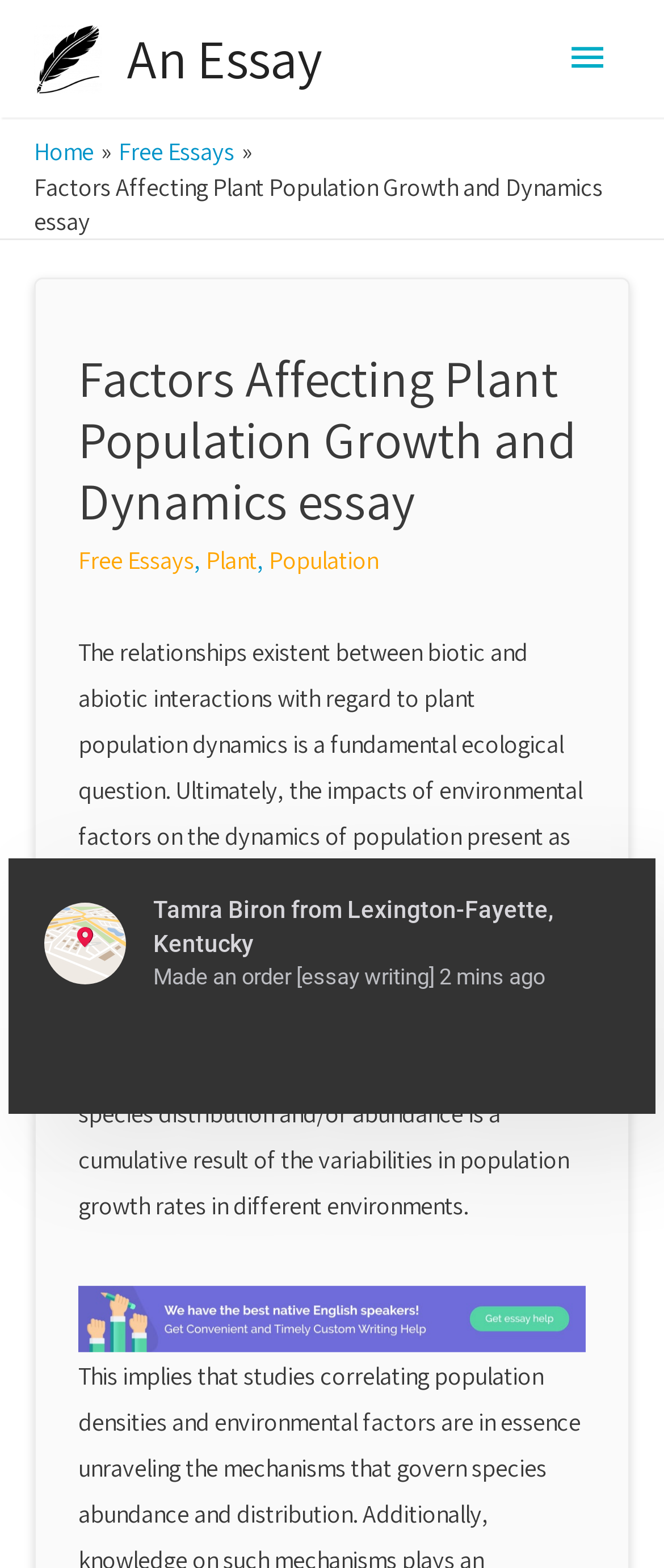Given the description of the UI element: "Free Essays", predict the bounding box coordinates in the form of [left, top, right, bottom], with each value being a float between 0 and 1.

[0.118, 0.347, 0.292, 0.367]